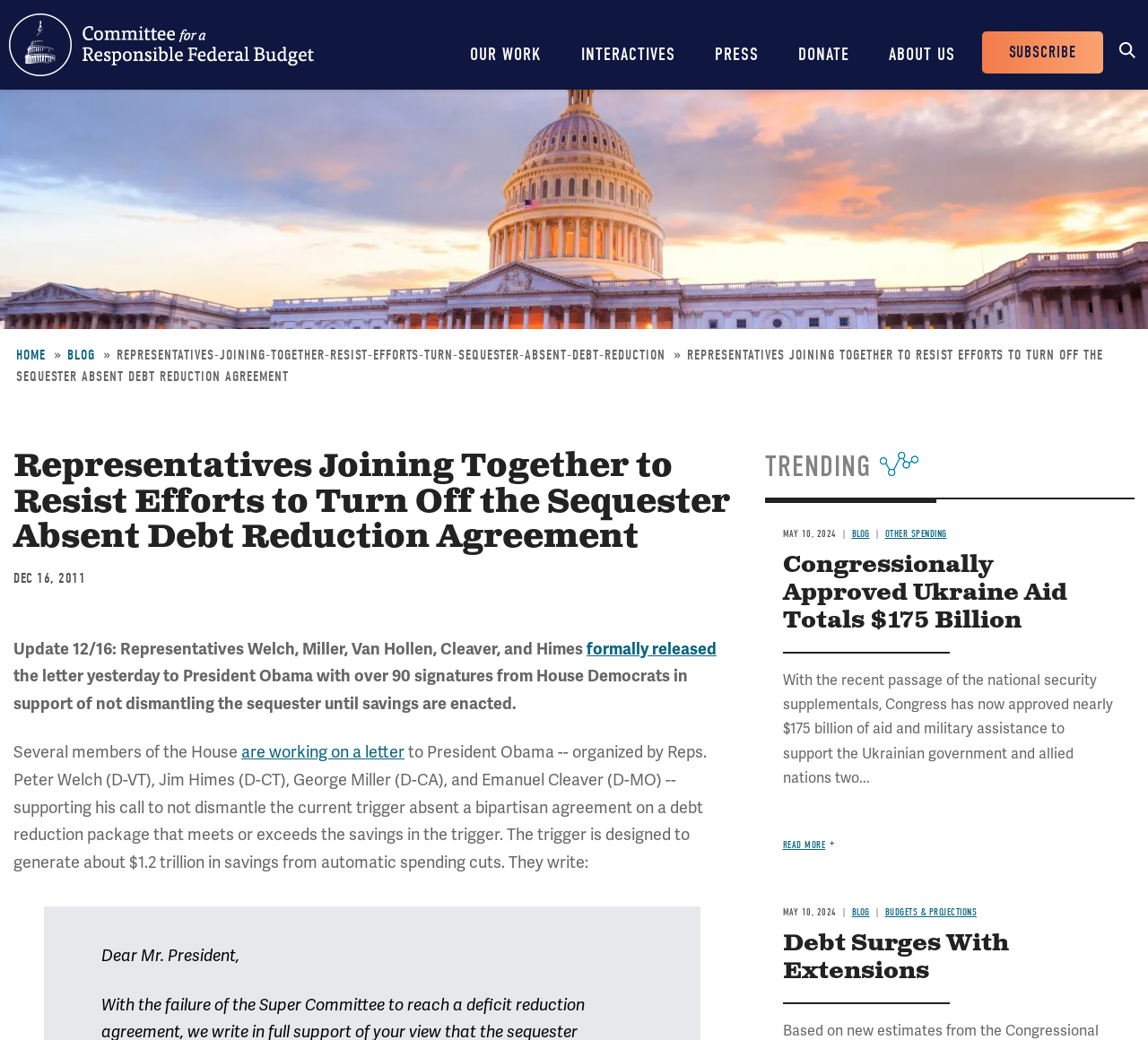Using the provided description: "Donate", find the bounding box coordinates of the corresponding UI element. The output should be four float numbers between 0 and 1, in the format [left, top, right, bottom].

[0.68, 0.0, 0.755, 0.086]